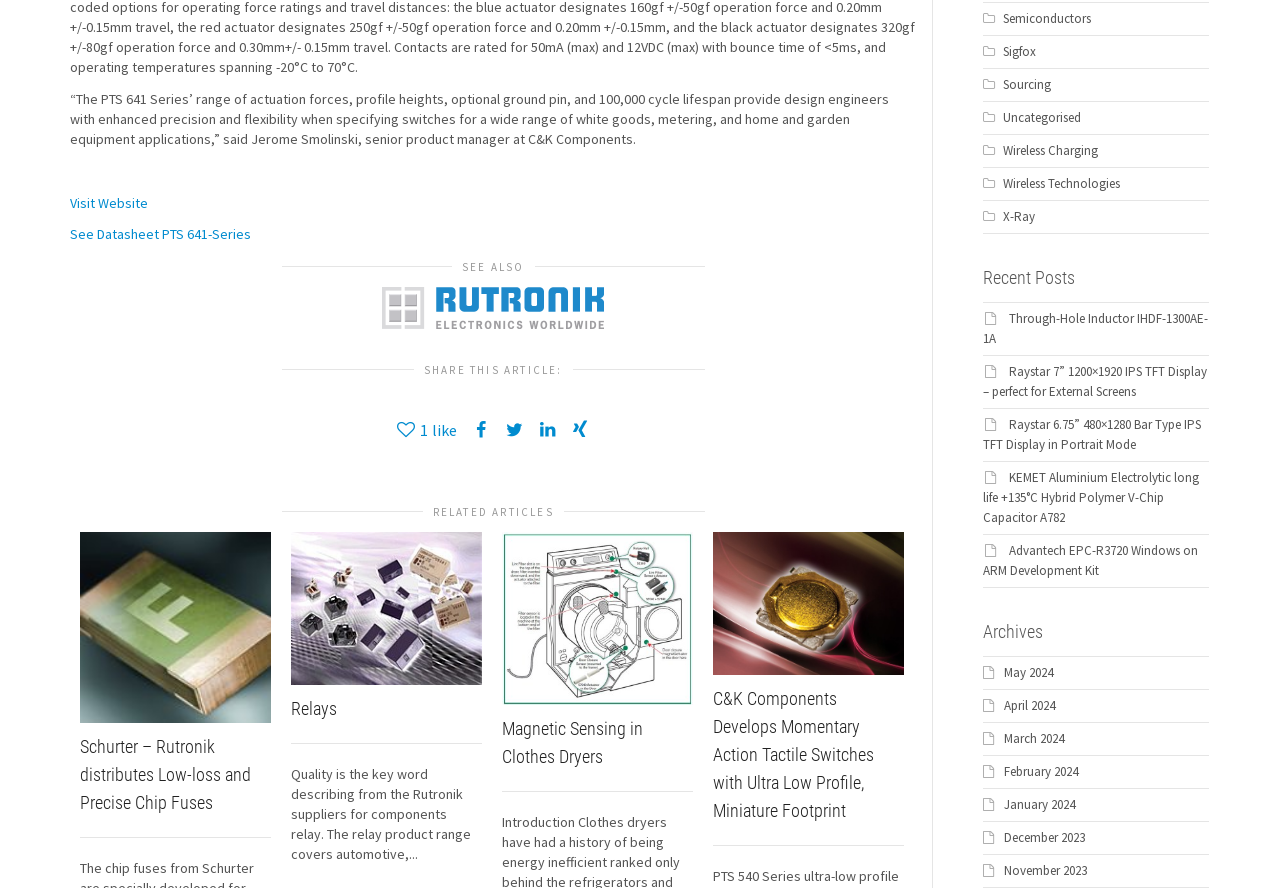Please study the image and answer the question comprehensively:
What is the topic of the last article?

The last article is about a 'Dual channel smart high-side power switch 24V/12V, 60mOhm', which can be inferred from the heading and StaticText elements in the last article section.